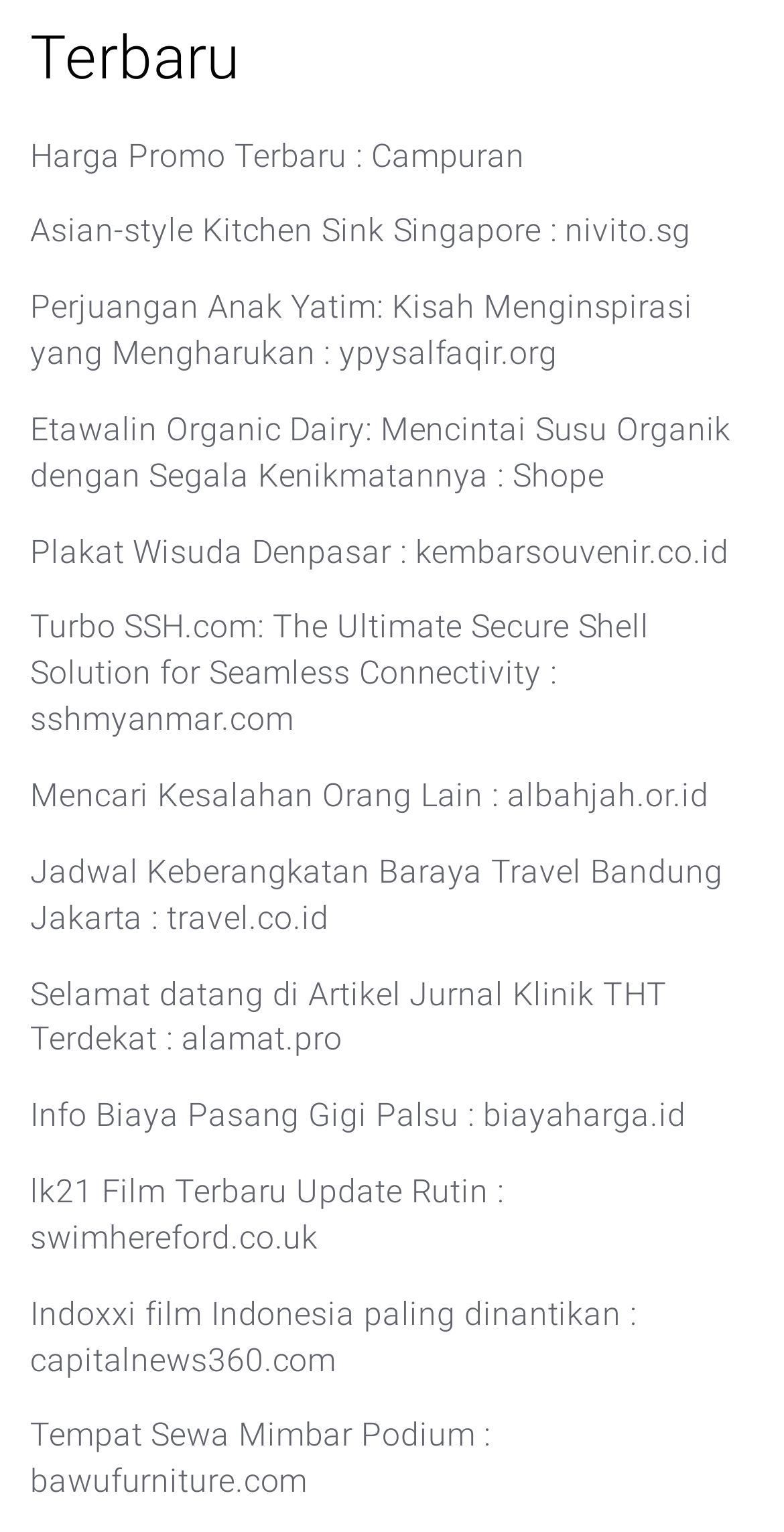Please specify the bounding box coordinates for the clickable region that will help you carry out the instruction: "Visit the website for Turbo SSH.com".

[0.038, 0.397, 0.828, 0.482]